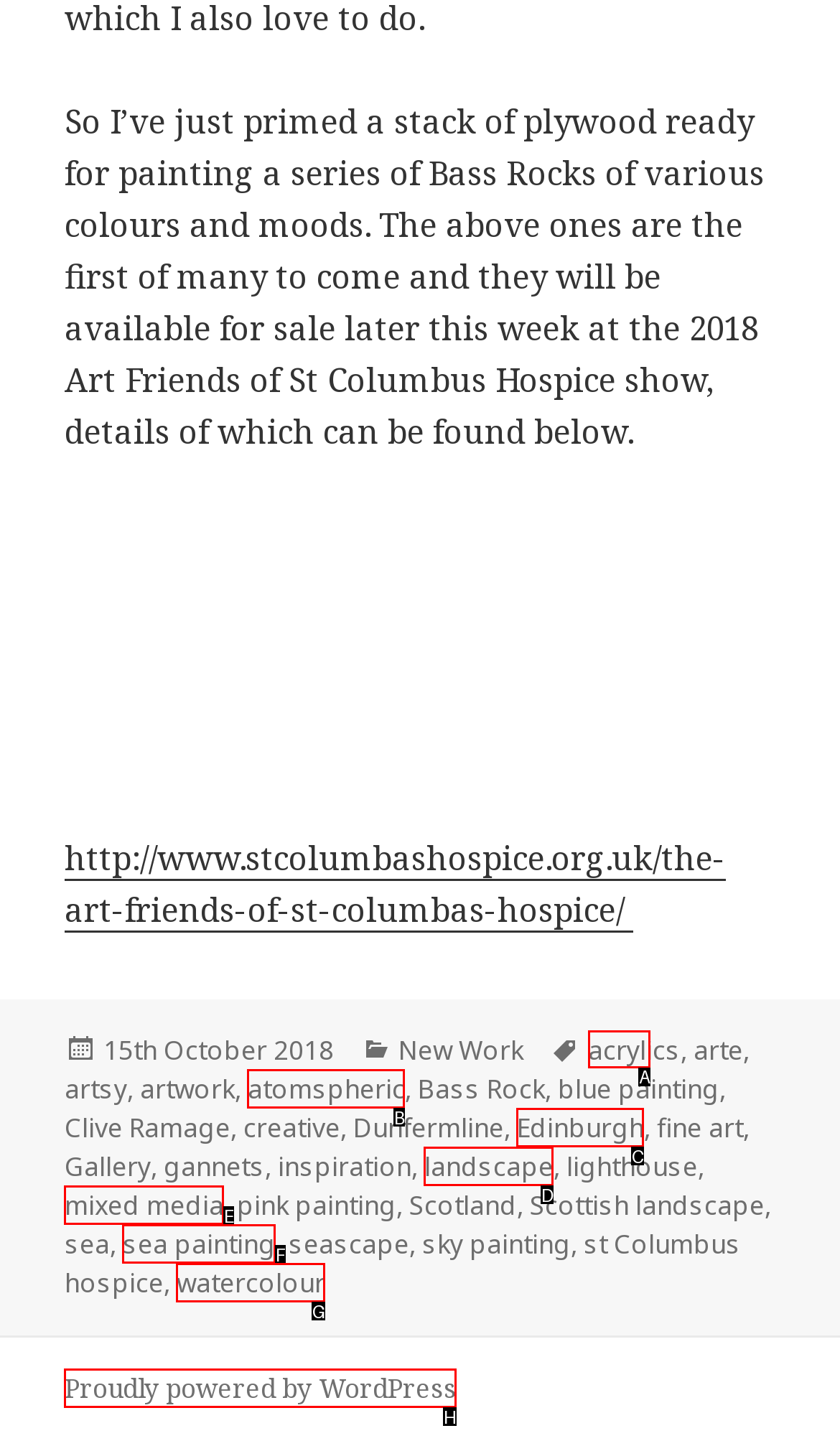Select the HTML element that needs to be clicked to perform the task: Check the tags. Reply with the letter of the chosen option.

A